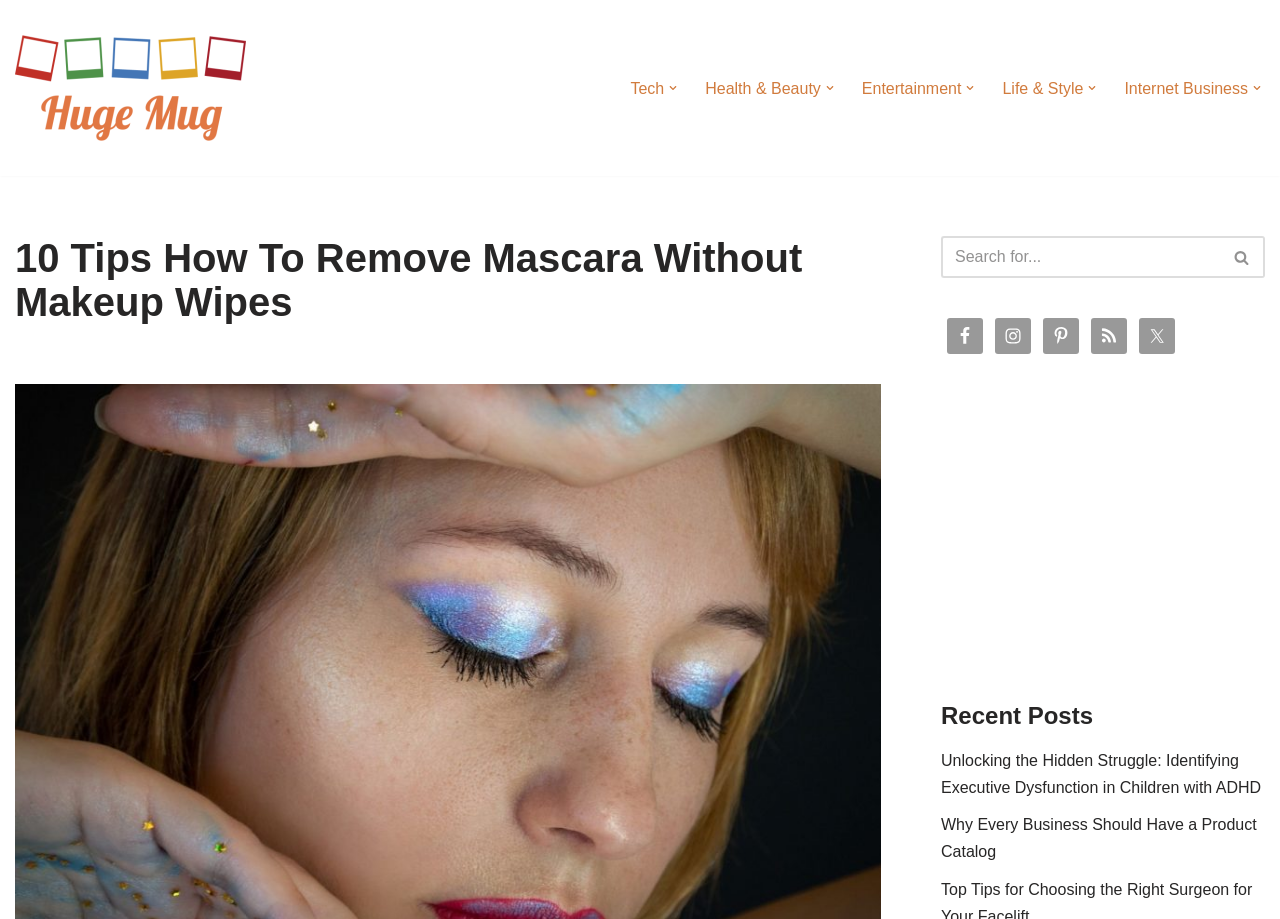Kindly determine the bounding box coordinates for the area that needs to be clicked to execute this instruction: "Click the 'Add to Cart' button".

None